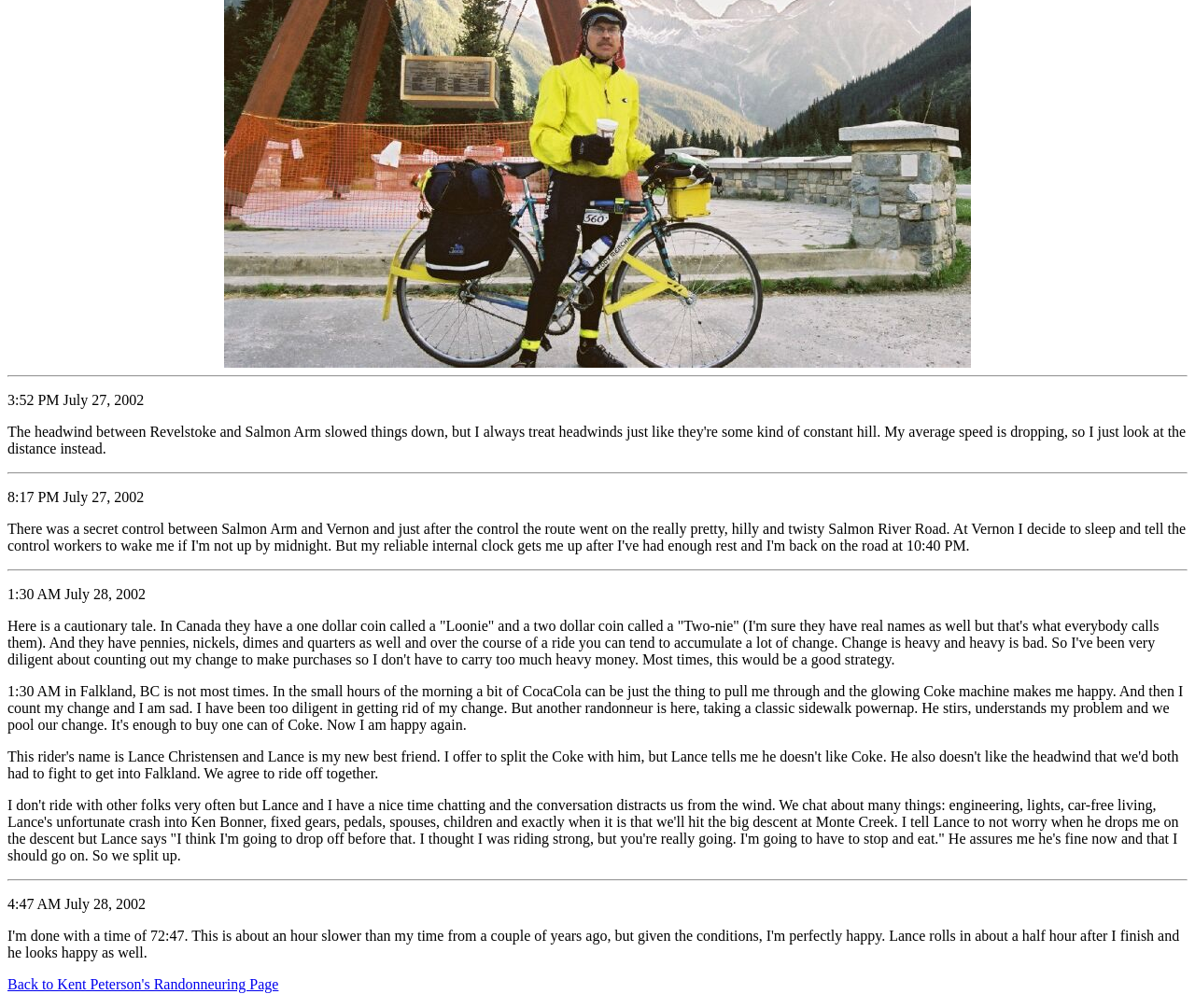Provide your answer to the question using just one word or phrase: What is the date of the first timestamp?

July 27, 2002